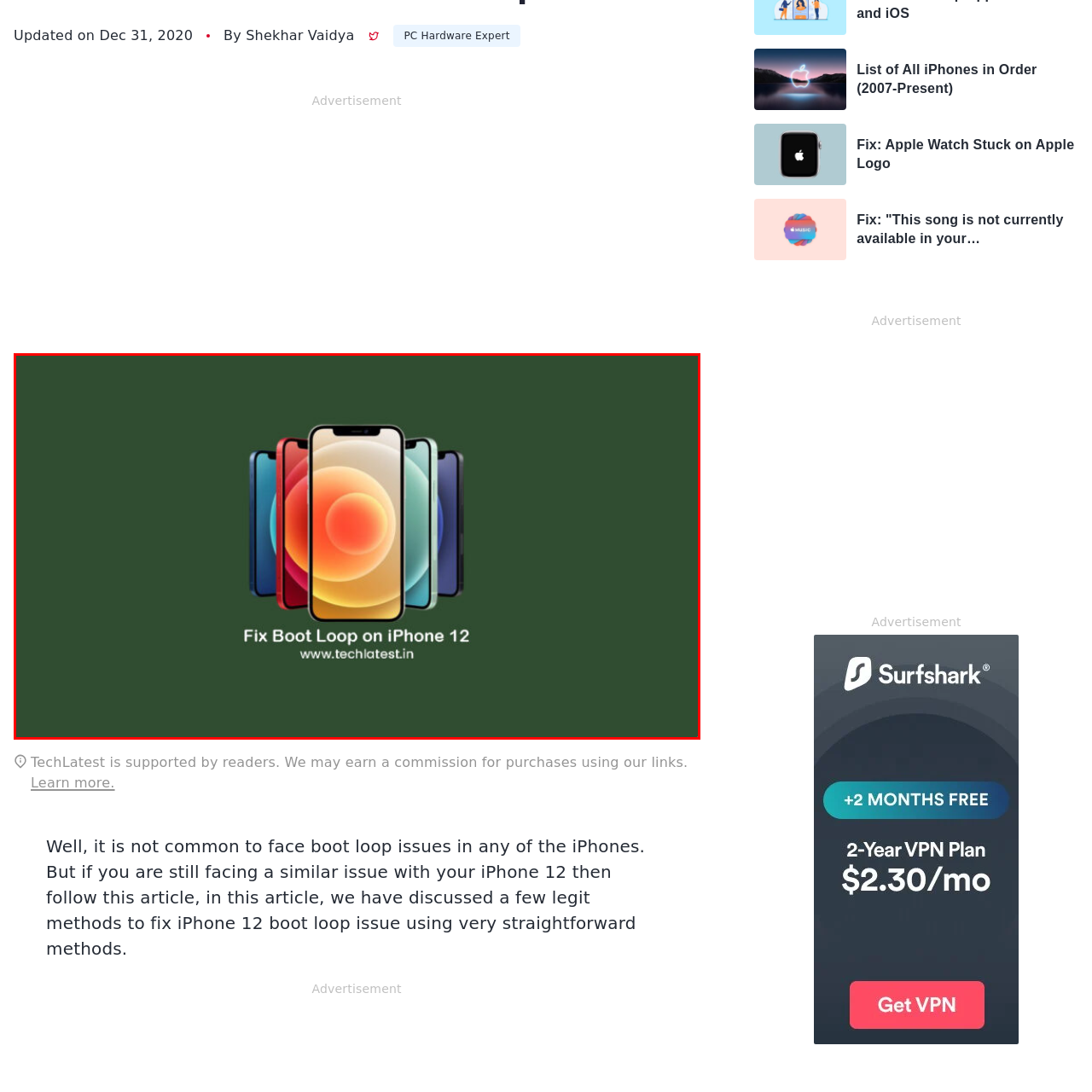What is the source of the content?
Please examine the image within the red bounding box and provide your answer using just one word or phrase.

TechLatest